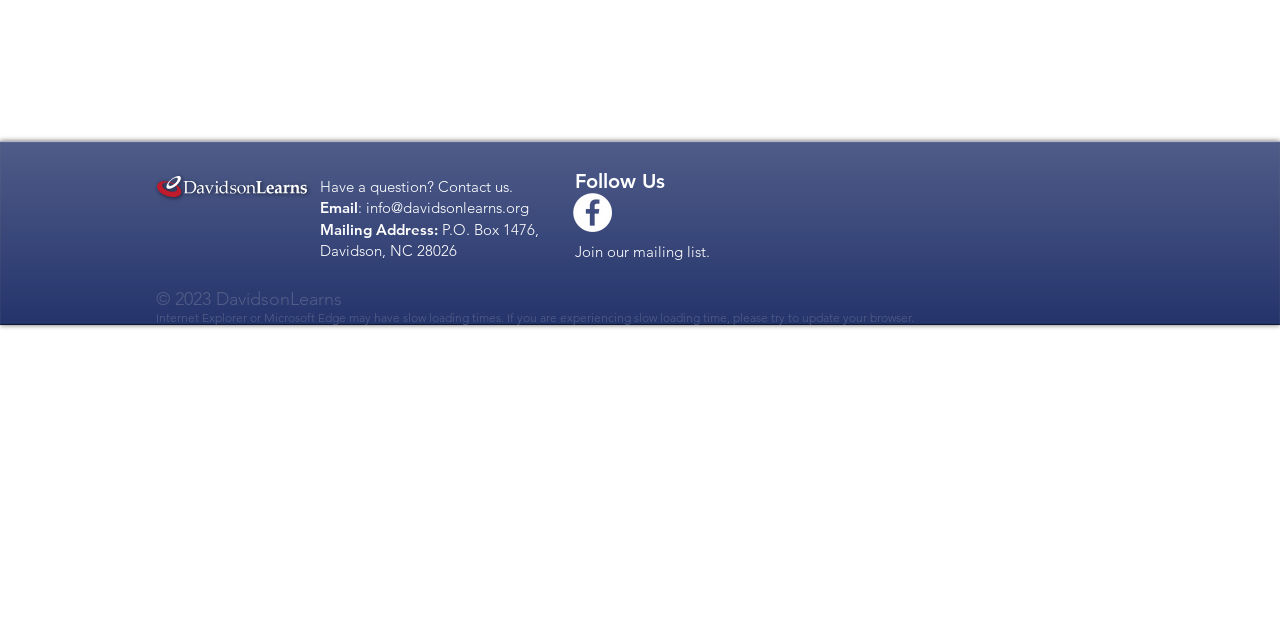For the element described, predict the bounding box coordinates as (top-left x, top-left y, bottom-right x, bottom-right y). All values should be between 0 and 1. Element description: SparkPeople--Live Healthier and Longer

None